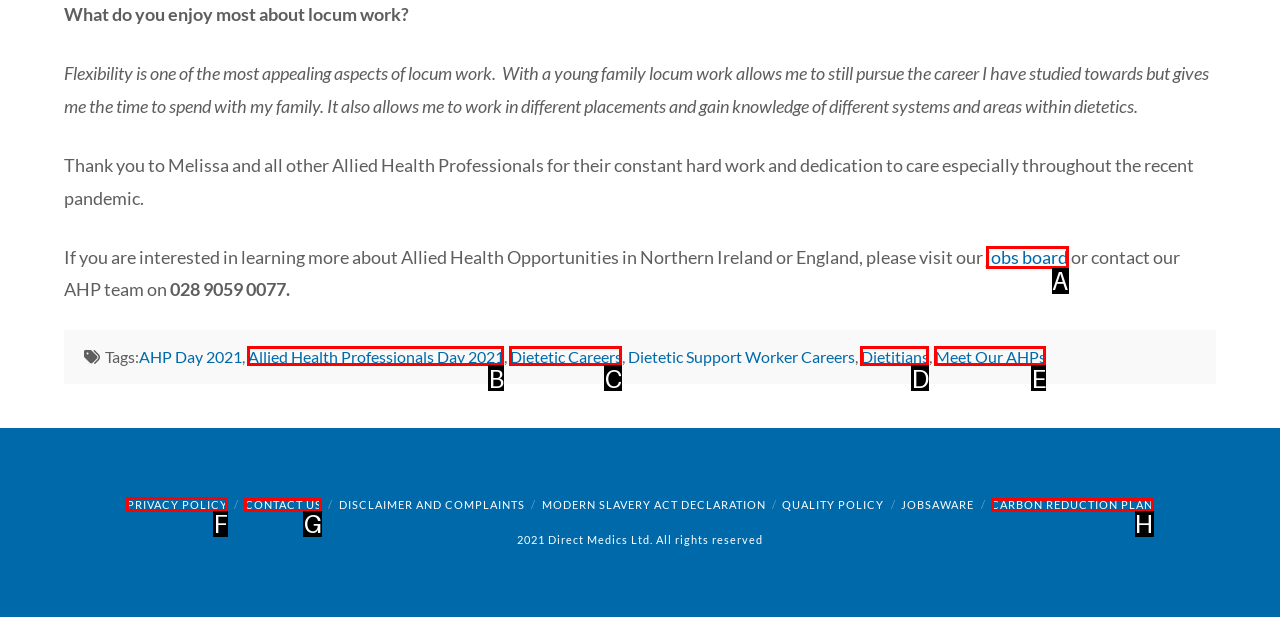Which lettered option should be clicked to perform the following task: Read the 'PRIVACY POLICY'
Respond with the letter of the appropriate option.

F